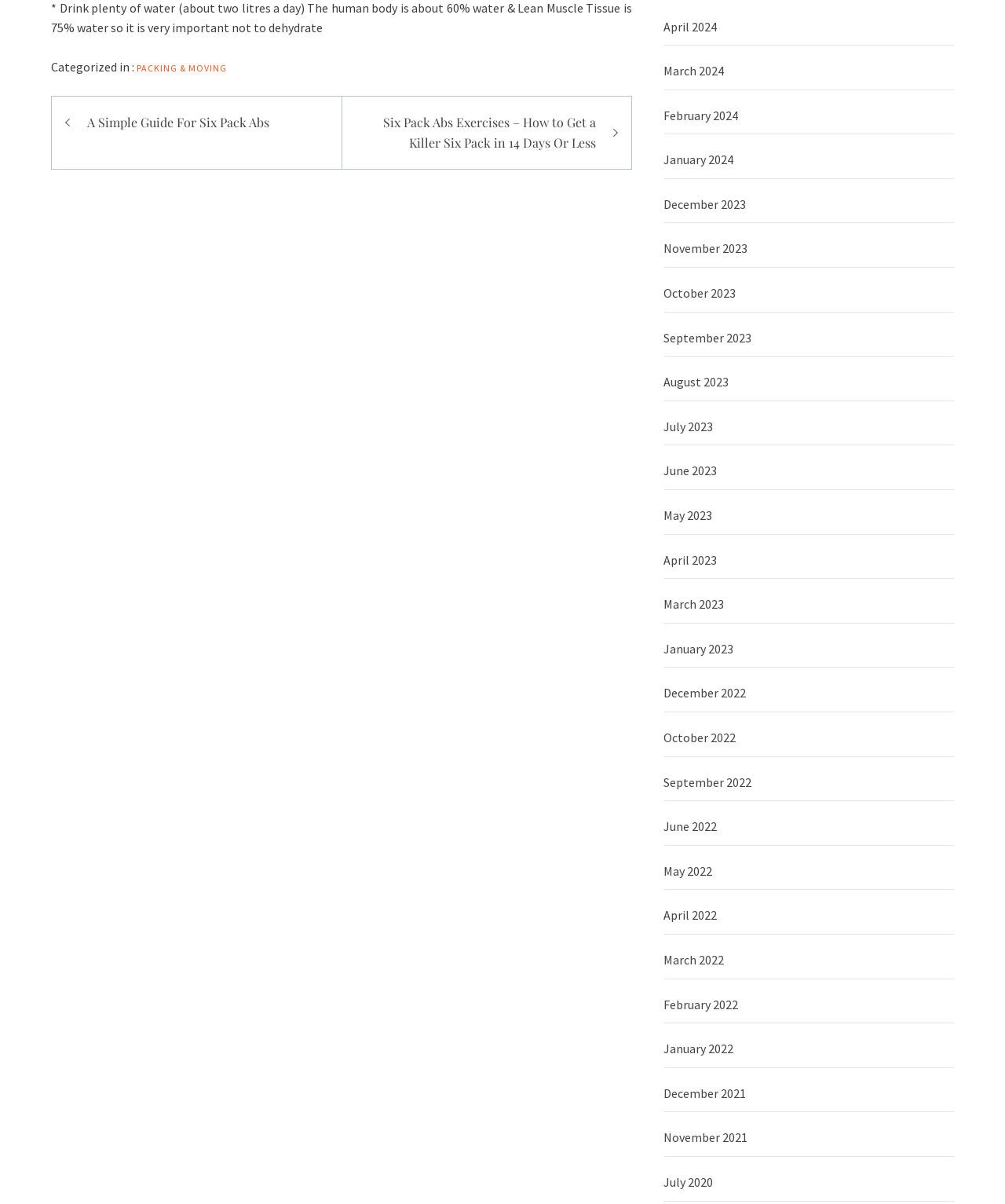Carefully examine the image and provide an in-depth answer to the question: What is the earliest month listed in the archive section?

The archive section is located on the right side of the webpage and lists months from newest to oldest. The earliest month listed is 'July 2020', which is at the bottom of the list.